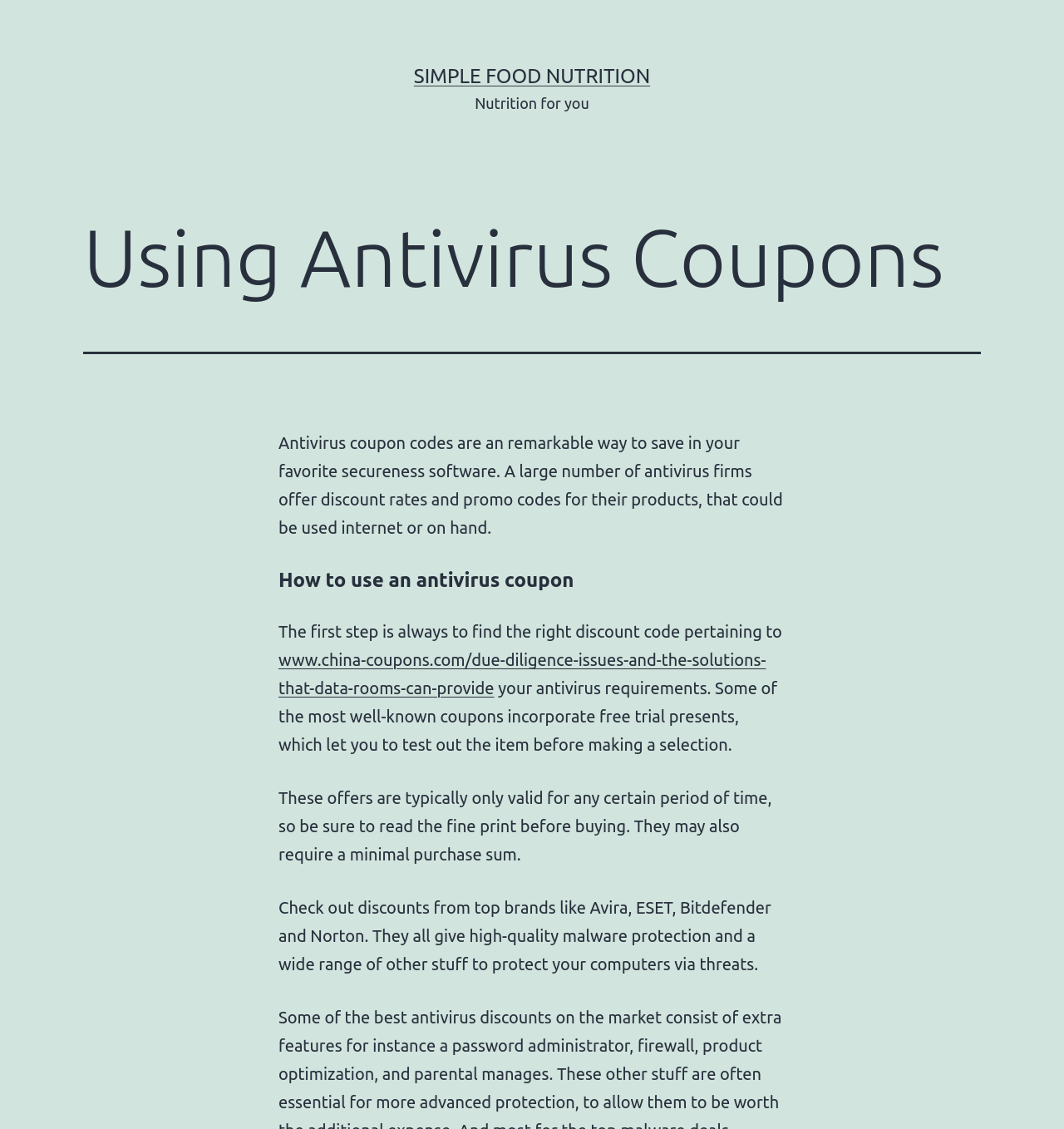What is the minimum requirement for some antivirus coupon offers?
Based on the image, answer the question with as much detail as possible.

The webpage states that 'They may also require a minimal purchase sum.' This implies that some antivirus coupon offers require a minimum purchase amount to be eligible for the discount.